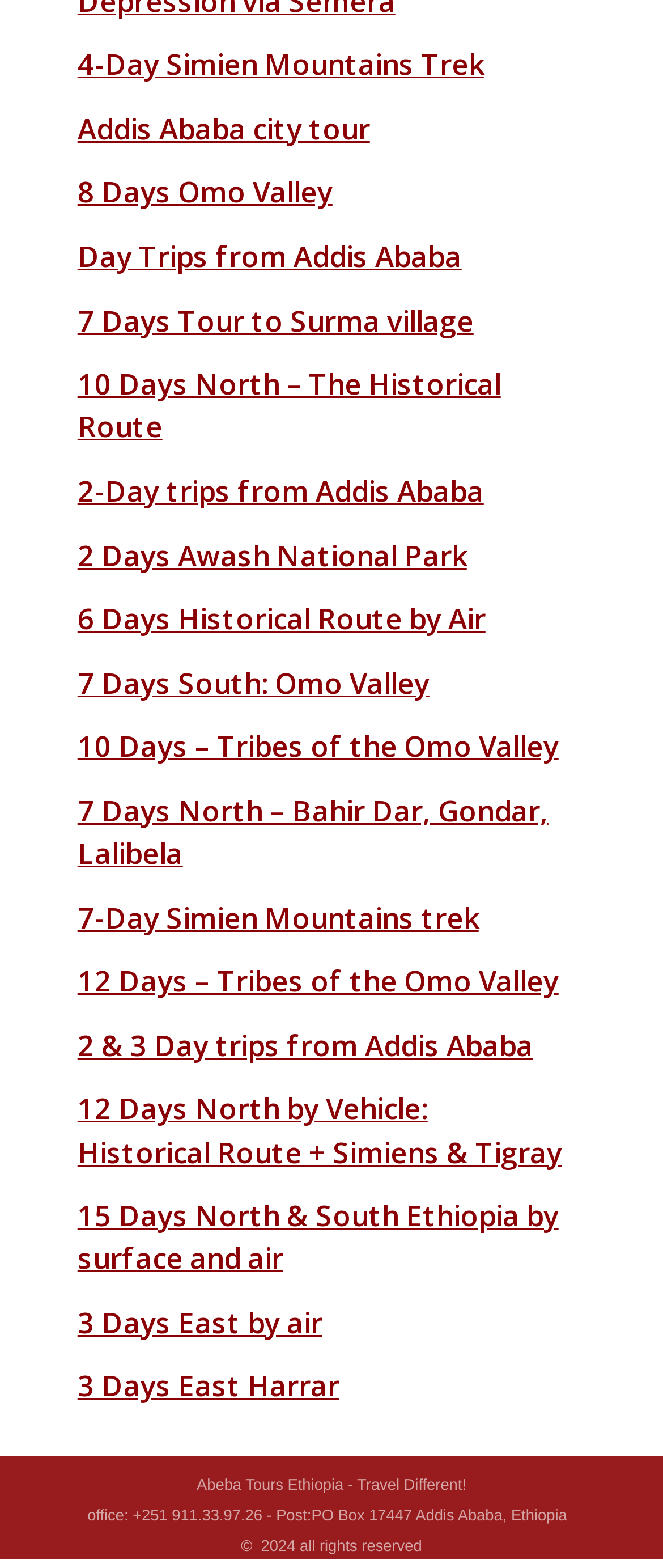Locate the bounding box coordinates of the clickable area to execute the instruction: "Discover 2-Day trips from Addis Ababa". Provide the coordinates as four float numbers between 0 and 1, represented as [left, top, right, bottom].

[0.117, 0.299, 0.73, 0.326]